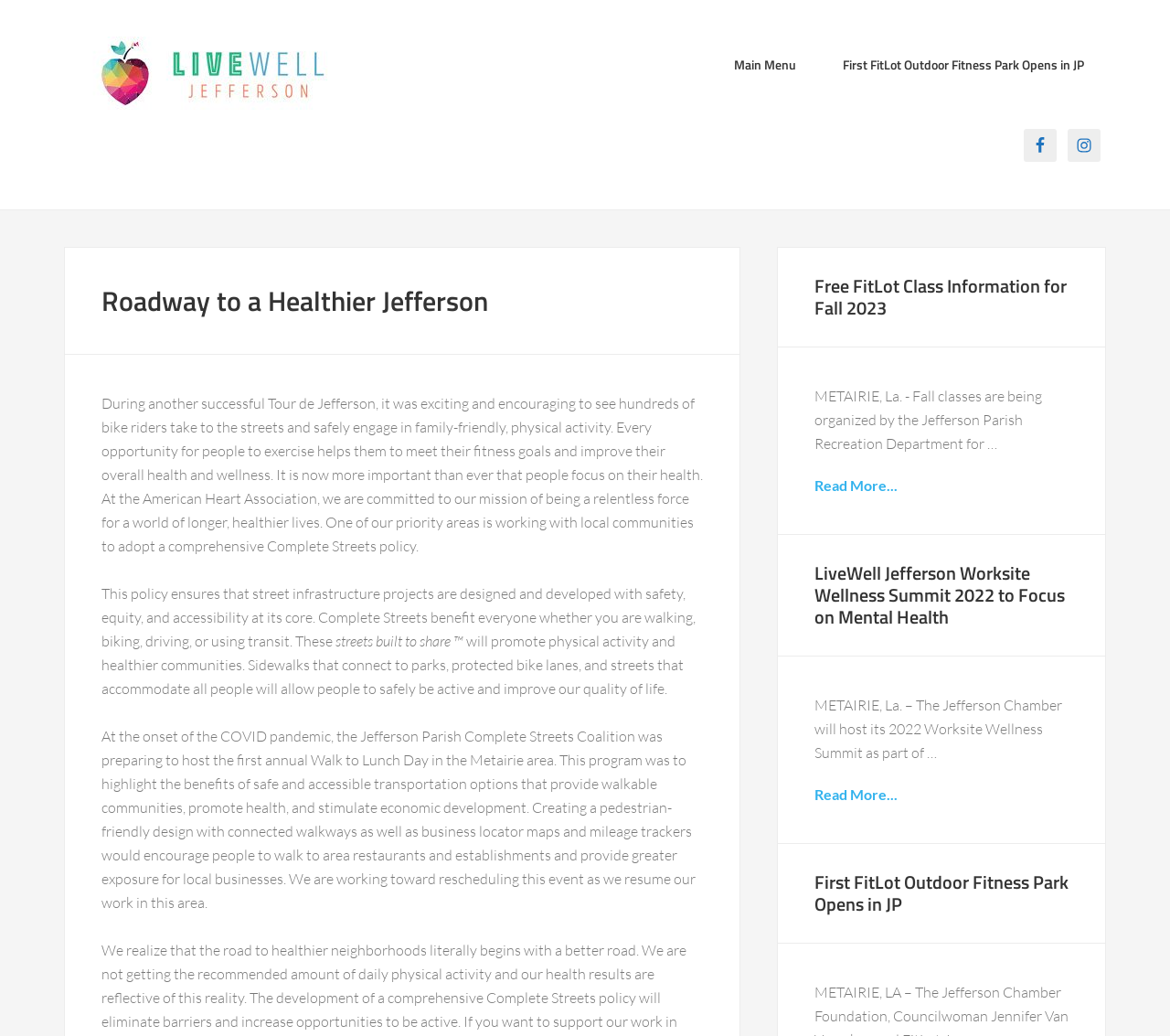How many articles are there on the webpage?
Refer to the image and provide a concise answer in one word or phrase.

3